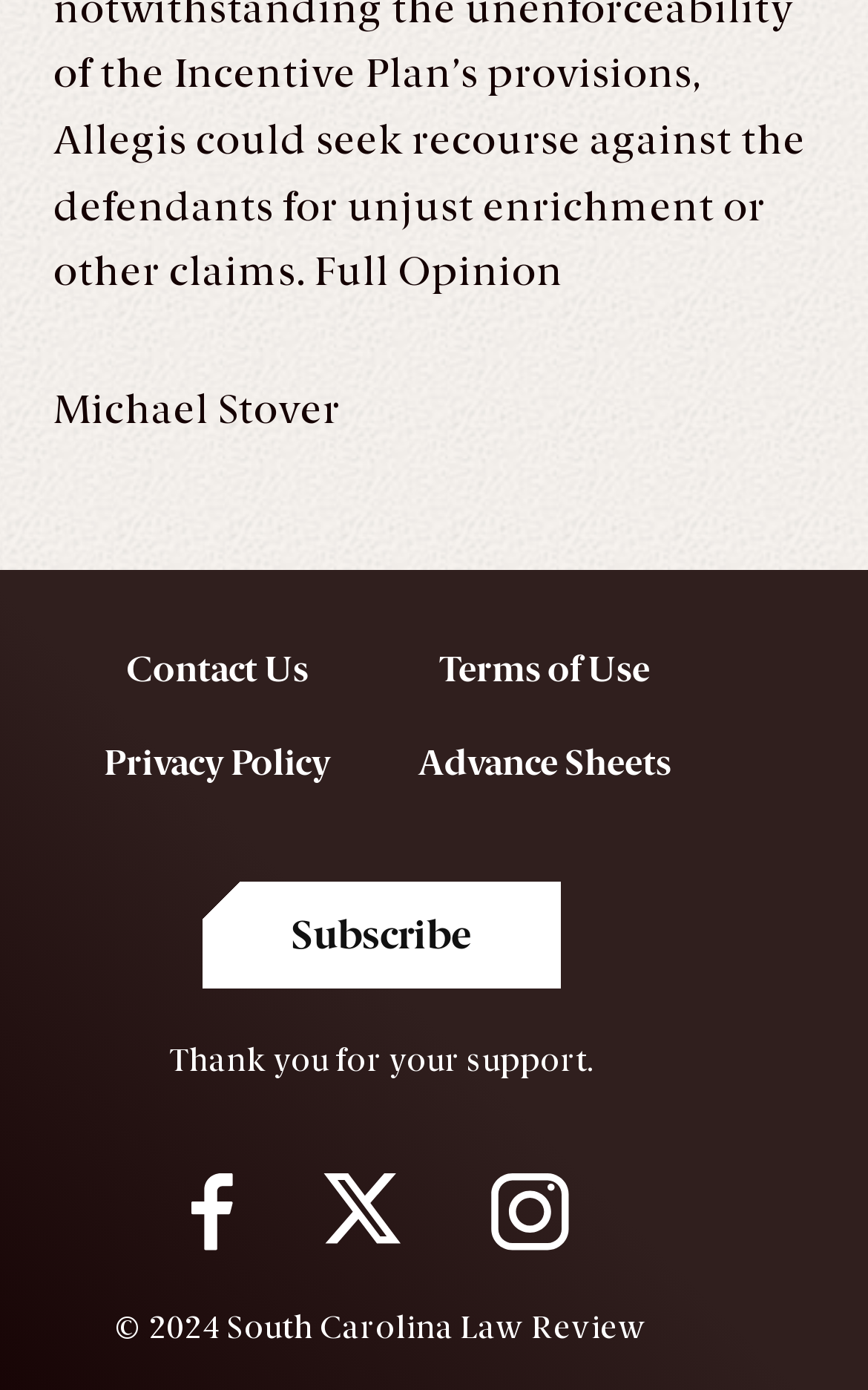Give a concise answer using one word or a phrase to the following question:
What is the name of the person mentioned?

Michael Stover